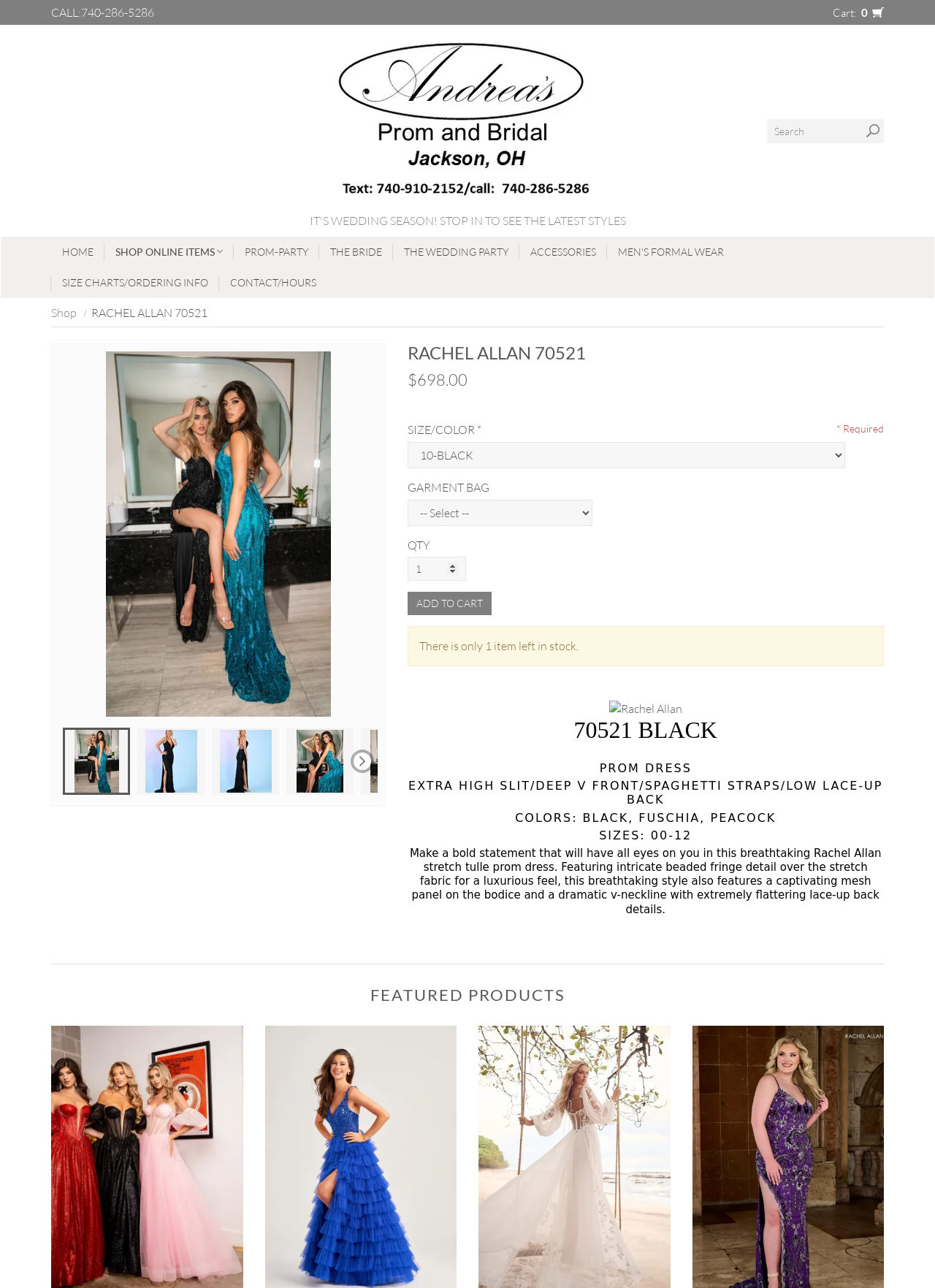What is the brand of the prom dress?
From the details in the image, answer the question comprehensively.

The brand of the prom dress is mentioned on the webpage as 'Rachel Allan', which is located above the product image and below the navigation menu.